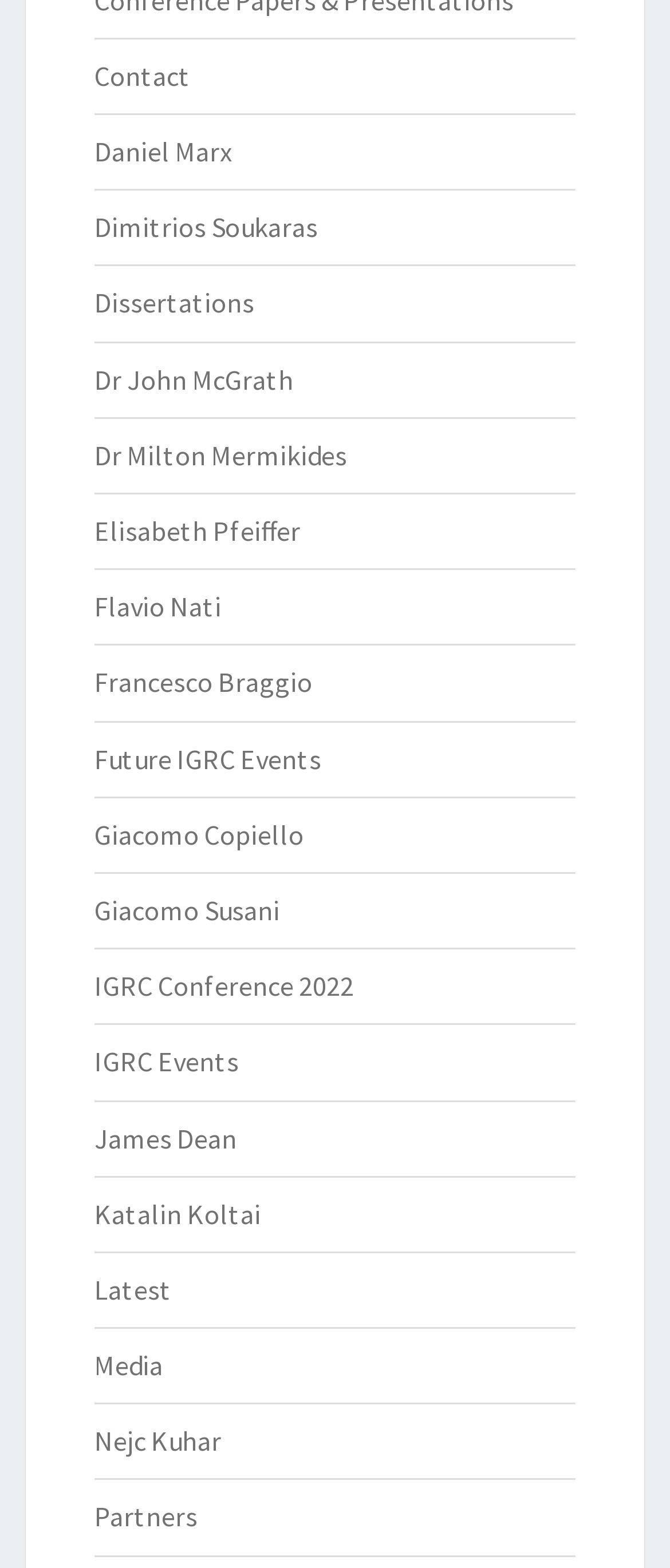Please determine the bounding box coordinates for the element that should be clicked to follow these instructions: "Check the latest updates".

[0.141, 0.811, 0.256, 0.833]